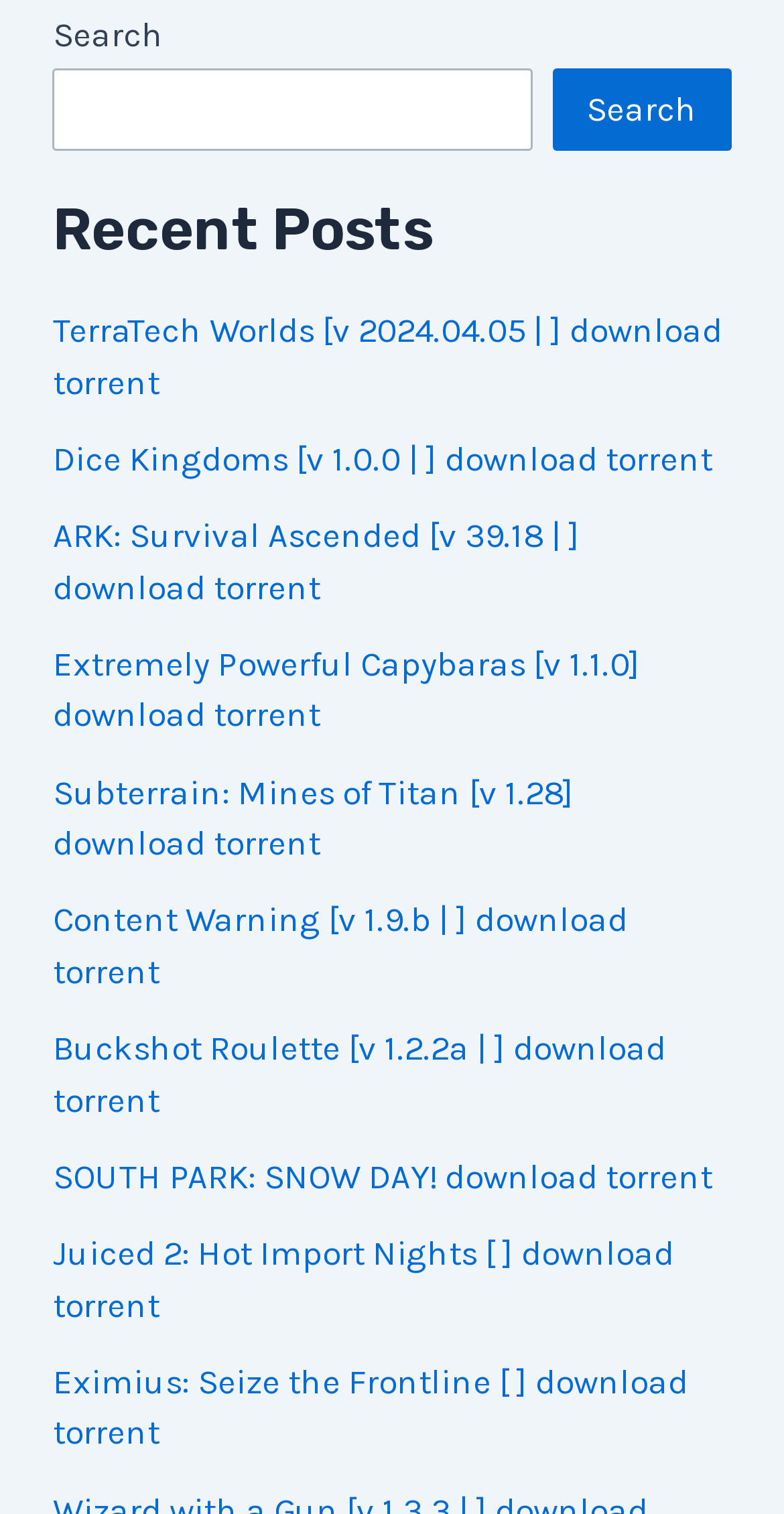Give a concise answer using one word or a phrase to the following question:
Is there a heading on the page?

Yes